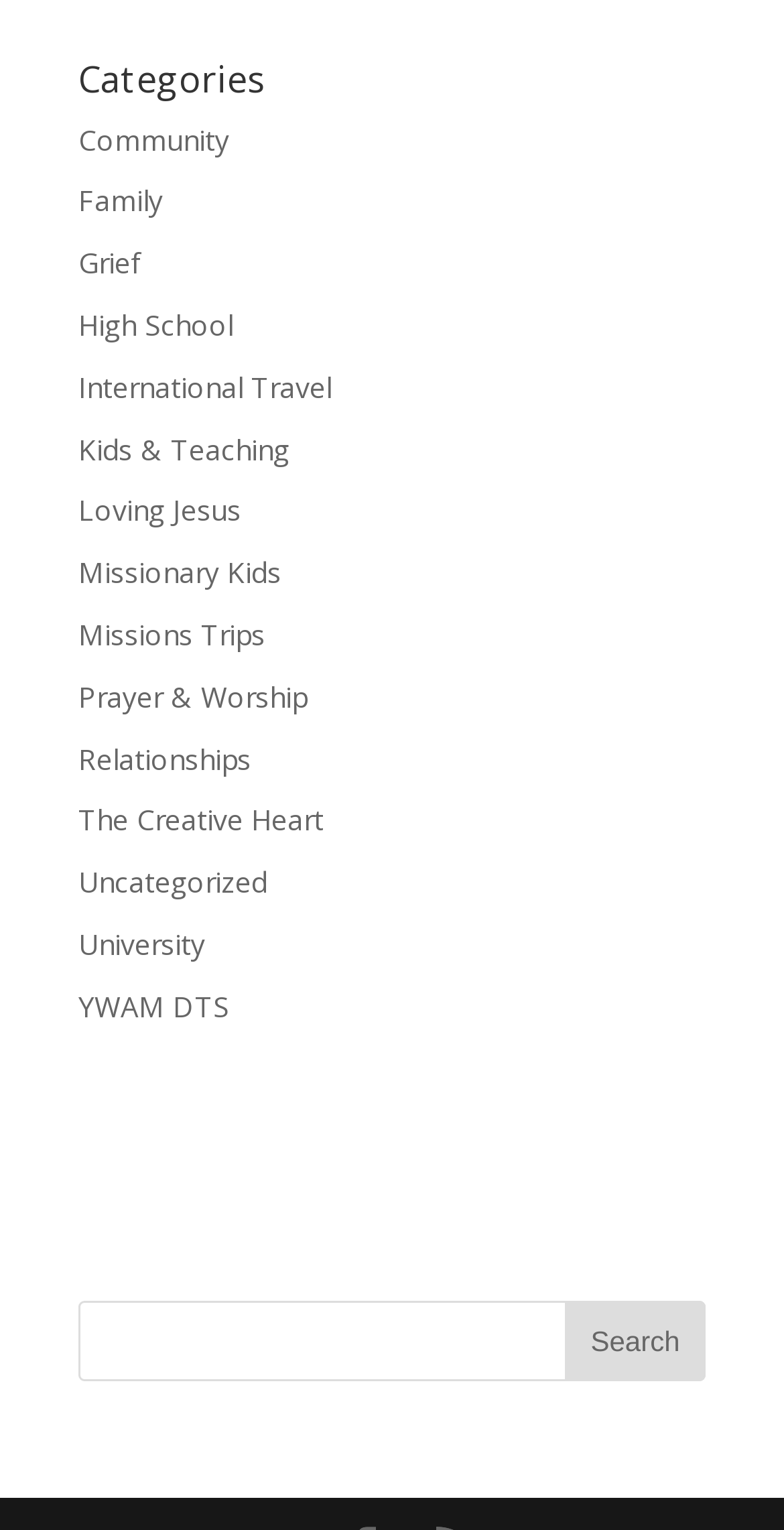Using the given description, provide the bounding box coordinates formatted as (top-left x, top-left y, bottom-right x, bottom-right y), with all values being floating point numbers between 0 and 1. Description: Uncategorized

[0.1, 0.574, 0.341, 0.599]